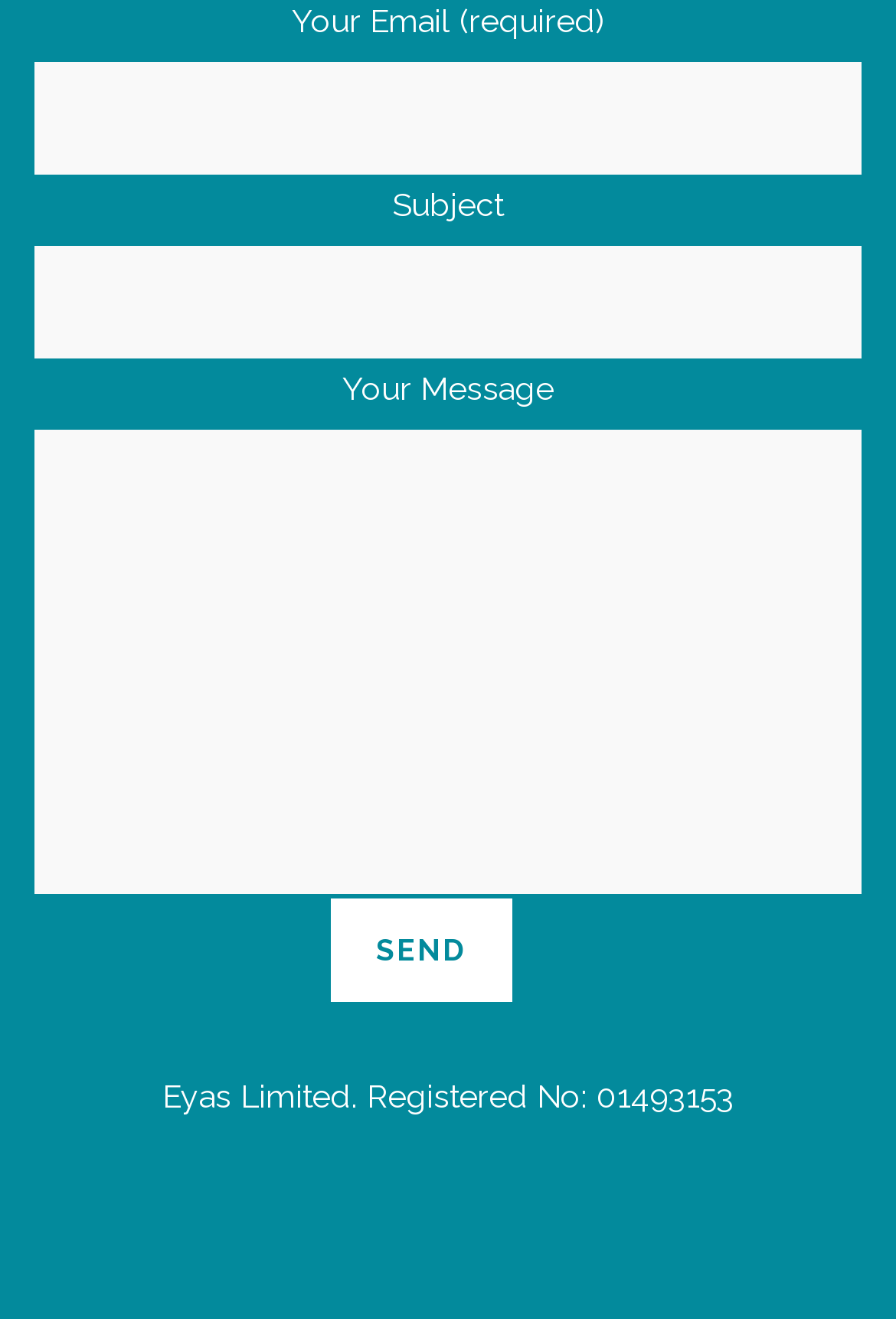Please determine the bounding box coordinates for the UI element described here. Use the format (top-left x, top-left y, bottom-right x, bottom-right y) with values bounded between 0 and 1: name="your-message"

[0.038, 0.326, 0.962, 0.678]